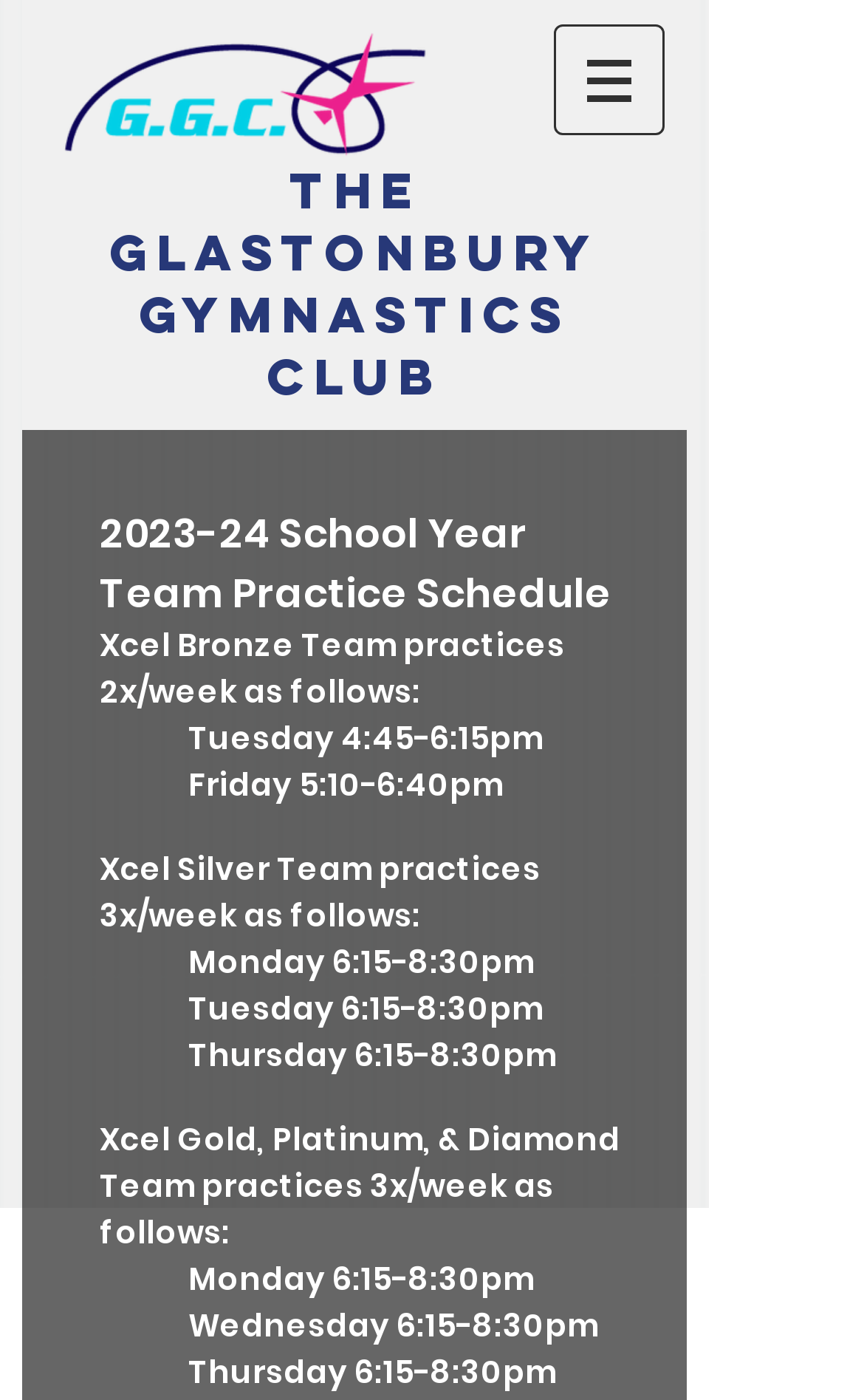What is the name of the gymnastics club?
Provide a well-explained and detailed answer to the question.

I found the answer by looking at the heading element on the webpage, which is 'The Glastonbury Gymnastics Club'.